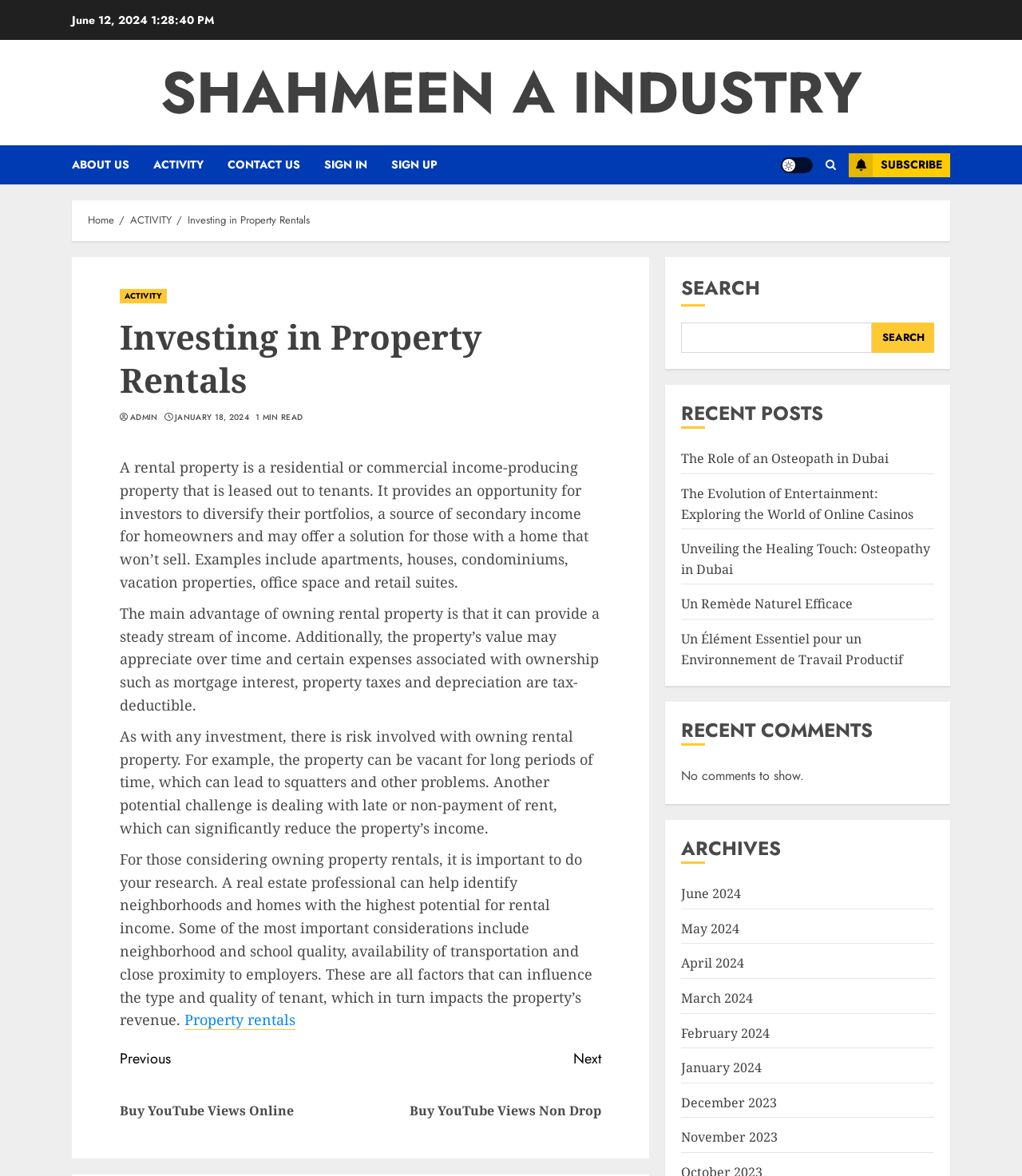Given the element description, predict the bounding box coordinates in the format (top-left x, top-left y, bottom-right x, bottom-right y), using floating point numbers between 0 and 1: parent_node: SEARCH name="s"

[0.667, 0.274, 0.853, 0.3]